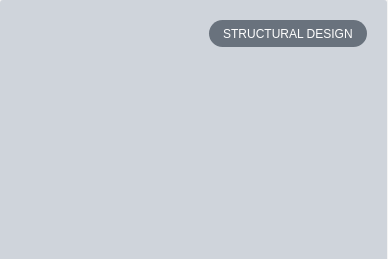Formulate a detailed description of the image content.

The image prominently features a label that reads "STRUCTURAL DESIGN" in a crisp, modern font. The text appears on a soft gray background, which enhances its visibility. This graphical element likely serves as a key point of focus within the context of structural design-related content, possibly indicating a section dedicated to exploring various aspects of structural design in the surrounding material. The incorporation of this label suggests an emphasis on the importance of structural design in architecture and engineering, providing a visual cue to readers navigating the website.